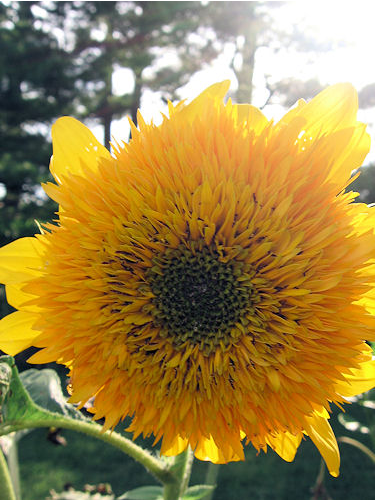Describe the image with as much detail as possible.

The image depicts a vibrant Teddy Bear sunflower, characterized by its strikingly dense and fluffy yellow petals that form a round, full head. The sunflower's unique texture gives it a soft and inviting appearance, reminiscent of a teddy bear’s fur. In the background, the soft glow of sunlight filters through the leaves of trees, adding a warm and cheerful ambiance to the scene. This enchanting flower symbolizes happiness and positivity, making it a delightful subject in gardens and floral arrangements. Whether showcased as part of a larger garden layout or admired individually, the Teddy Bear sunflower is sure to captivate and brighten any space.